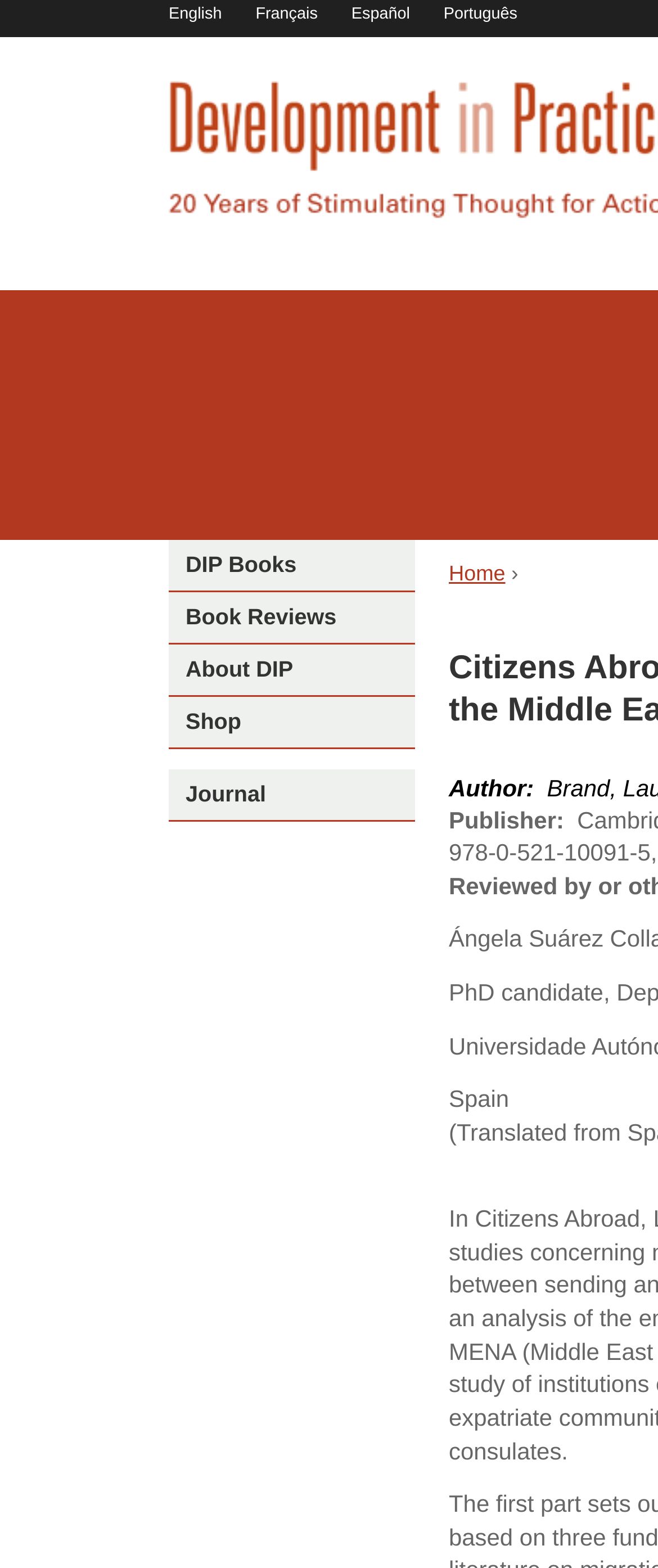Using the given element description, provide the bounding box coordinates (top-left x, top-left y, bottom-right x, bottom-right y) for the corresponding UI element in the screenshot: Shop

[0.256, 0.452, 0.367, 0.468]